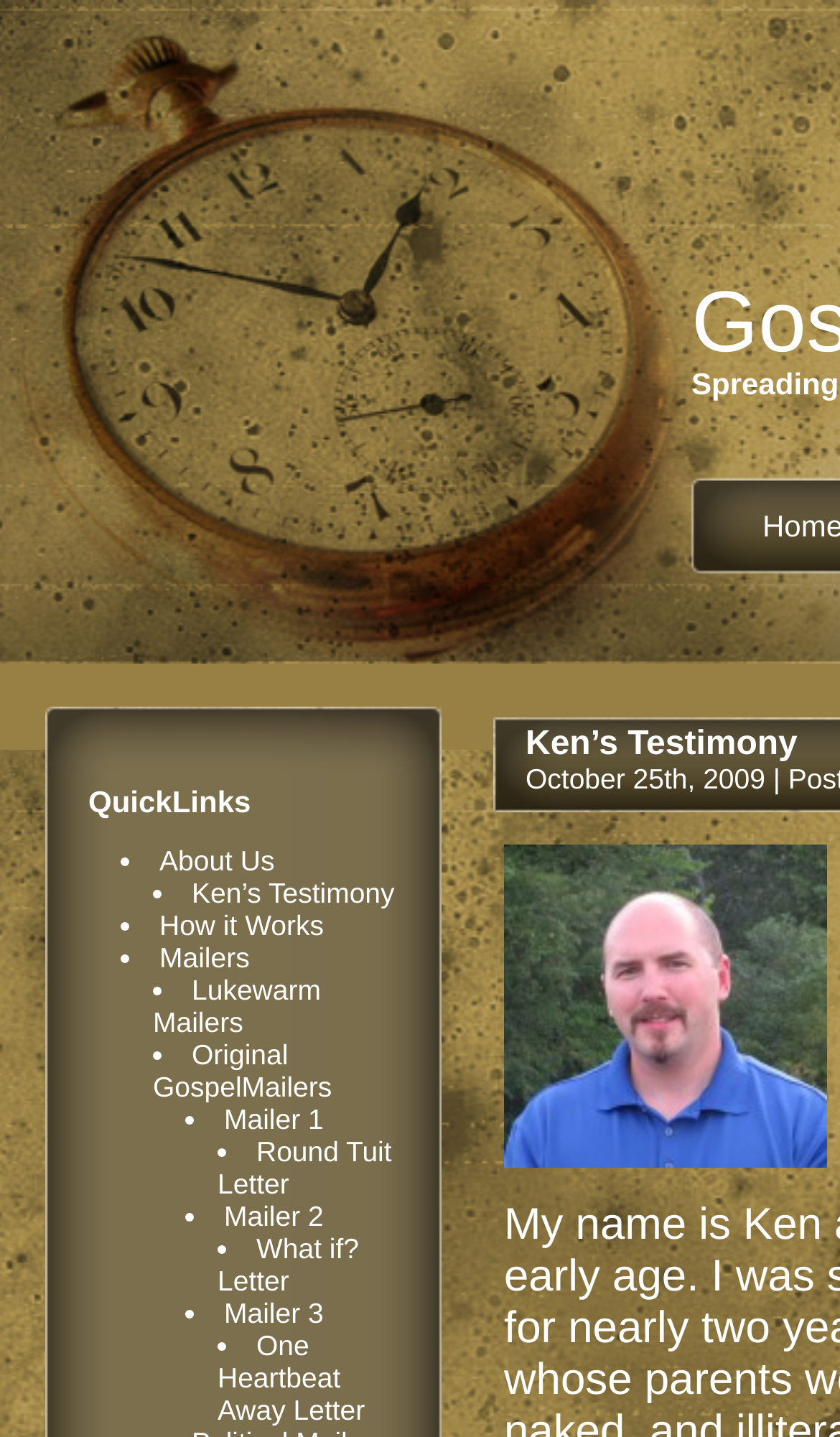Determine the bounding box coordinates of the clickable region to carry out the instruction: "Click on the 'Osborne Cottages' link".

None